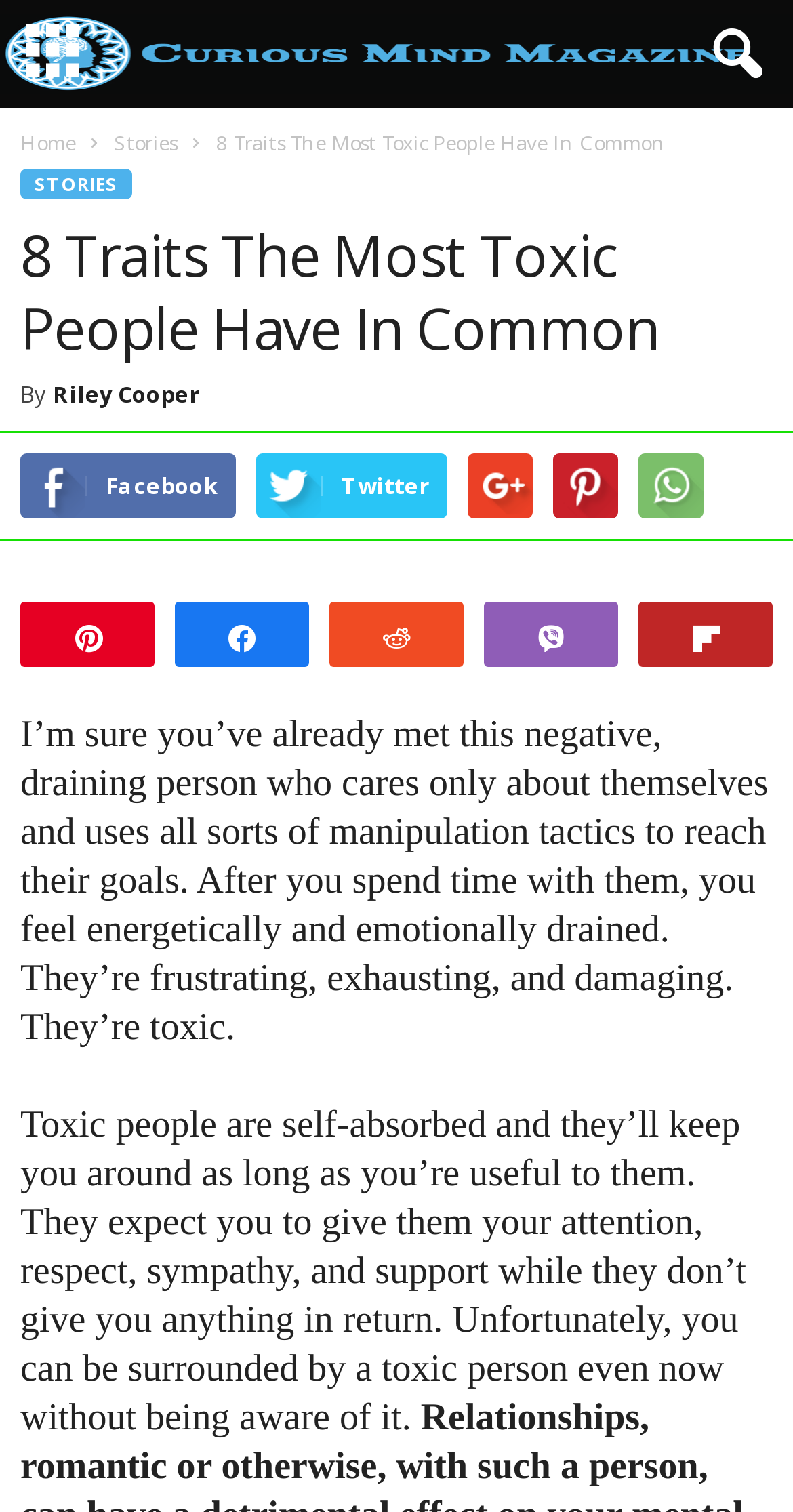Identify the bounding box coordinates for the region of the element that should be clicked to carry out the instruction: "Share on Facebook". The bounding box coordinates should be four float numbers between 0 and 1, i.e., [left, top, right, bottom].

[0.026, 0.3, 0.297, 0.343]